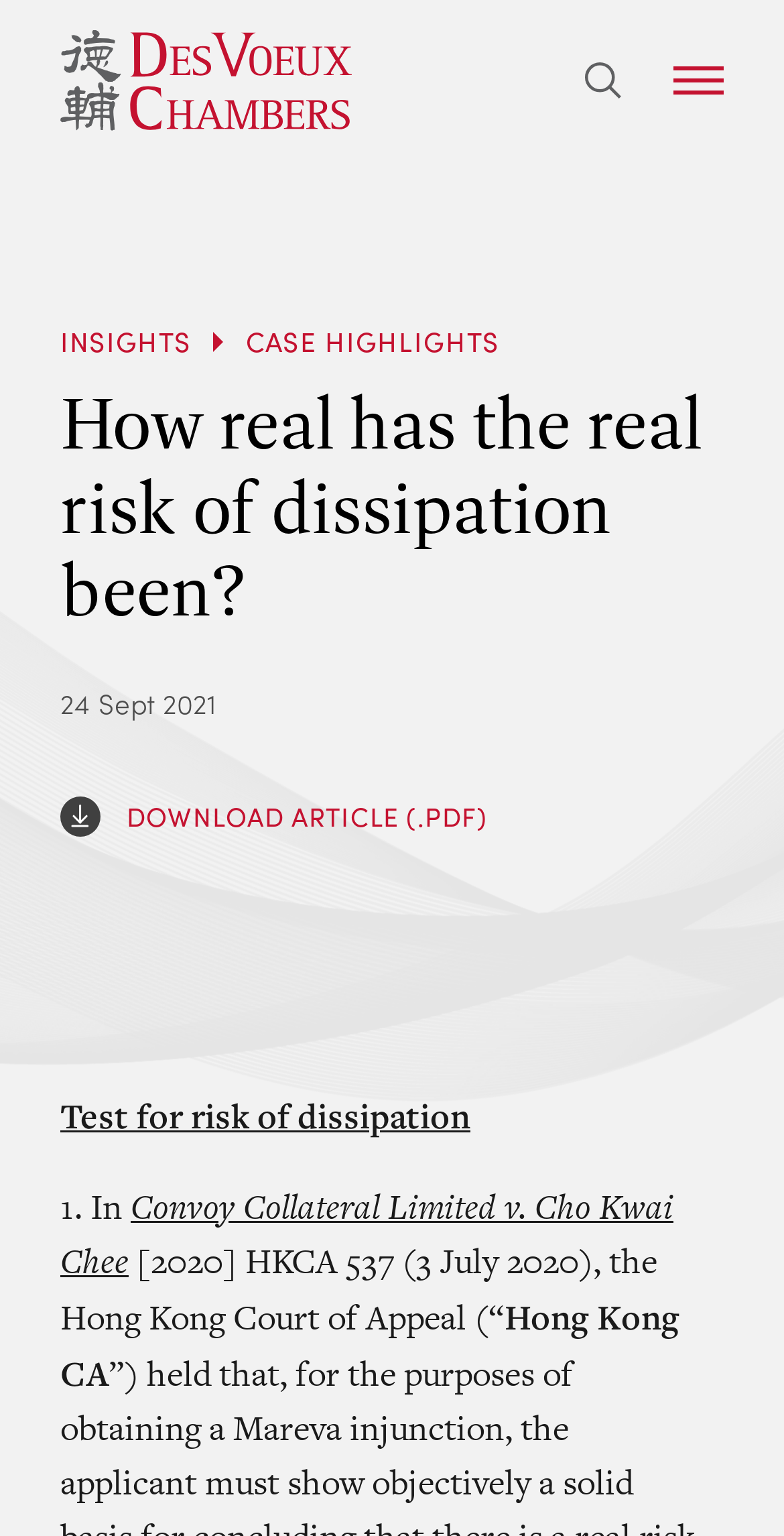Using the webpage screenshot, find the UI element described by Insights. Provide the bounding box coordinates in the format (top-left x, top-left y, bottom-right x, bottom-right y), ensuring all values are floating point numbers between 0 and 1.

[0.077, 0.21, 0.245, 0.238]